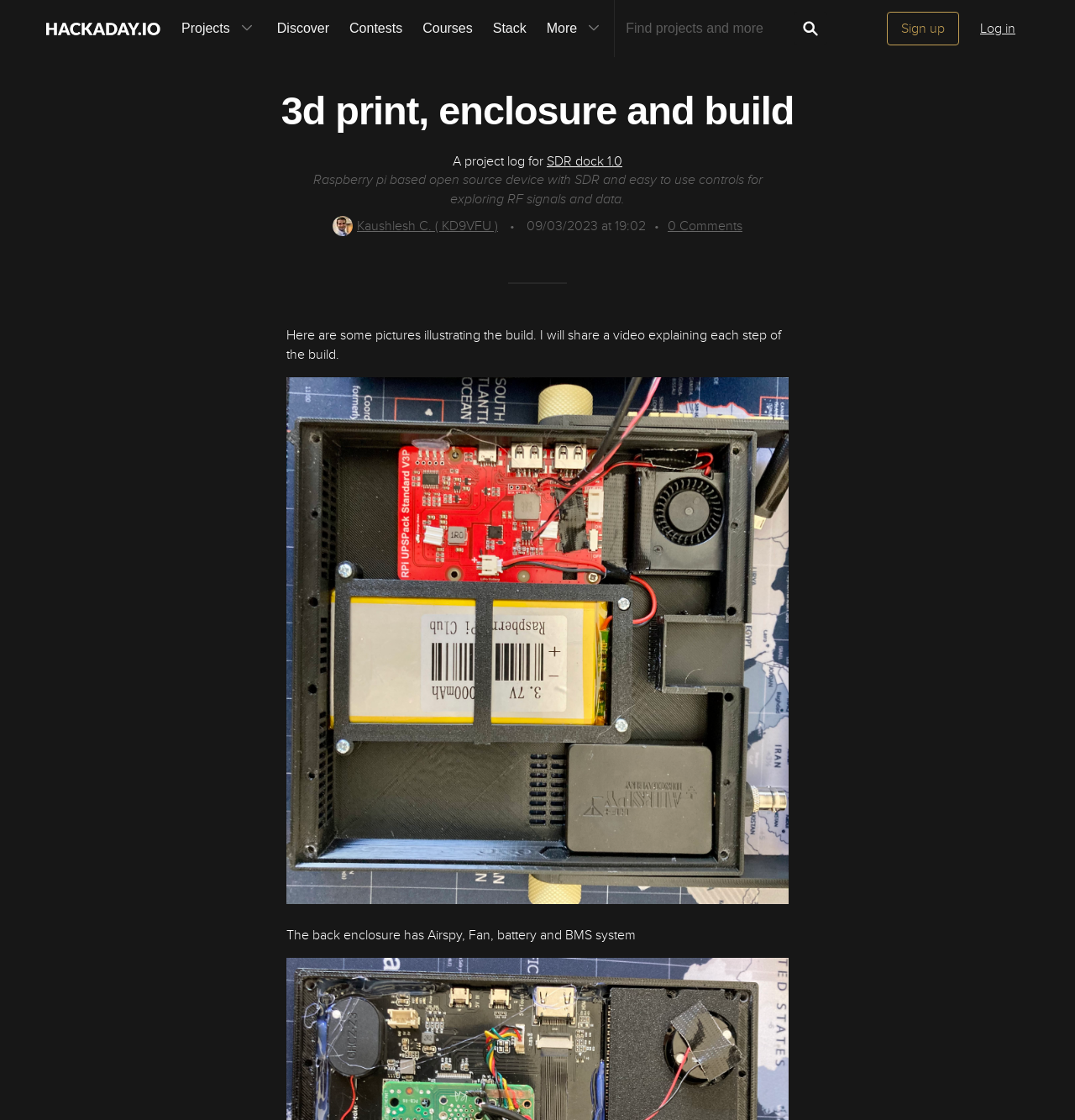What is in the back enclosure?
Deliver a detailed and extensive answer to the question.

I found the answer by looking at the static text 'The back enclosure has Airspy, Fan, battery and BMS system' which describes the components in the back enclosure.